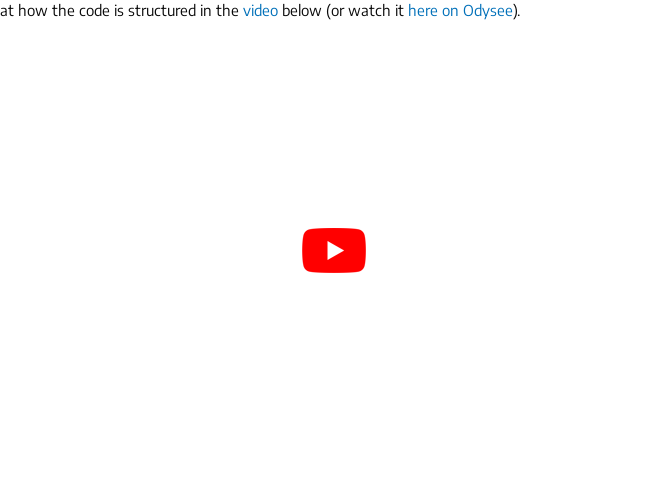Who is the video appealing to? Look at the image and give a one-word or short phrase answer.

Fans and developers